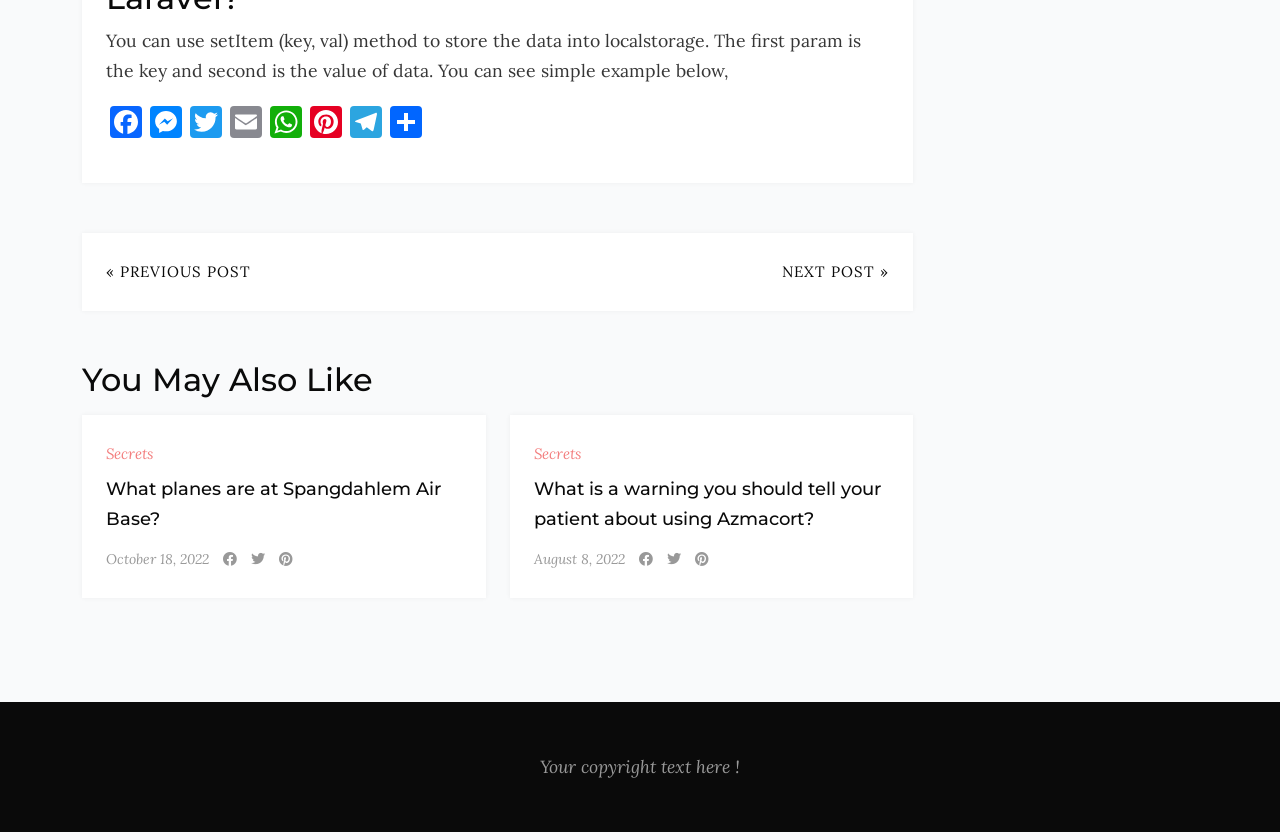What is the date of the second article?
Refer to the screenshot and answer in one word or phrase.

August 8, 2022